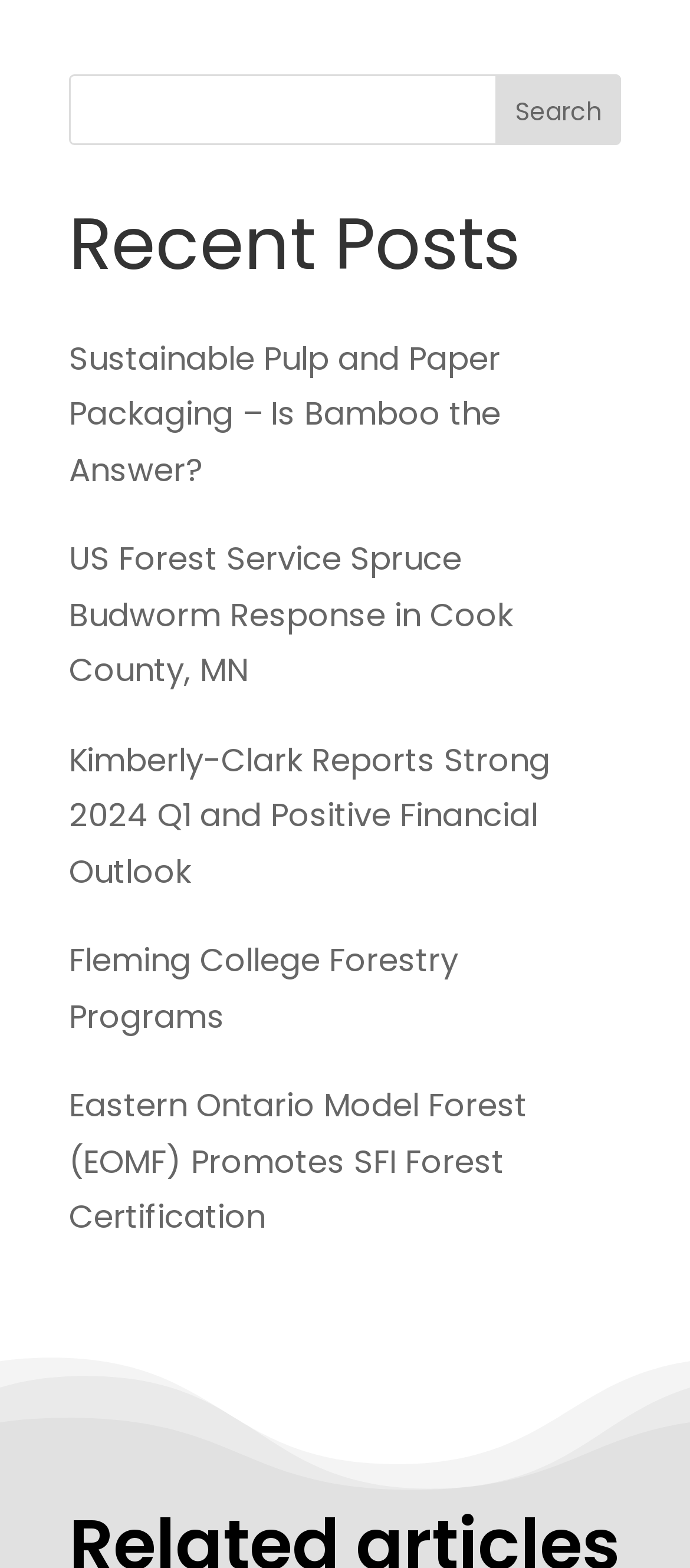Determine the bounding box for the UI element that matches this description: "Fleming College Forestry Programs".

[0.1, 0.598, 0.664, 0.662]